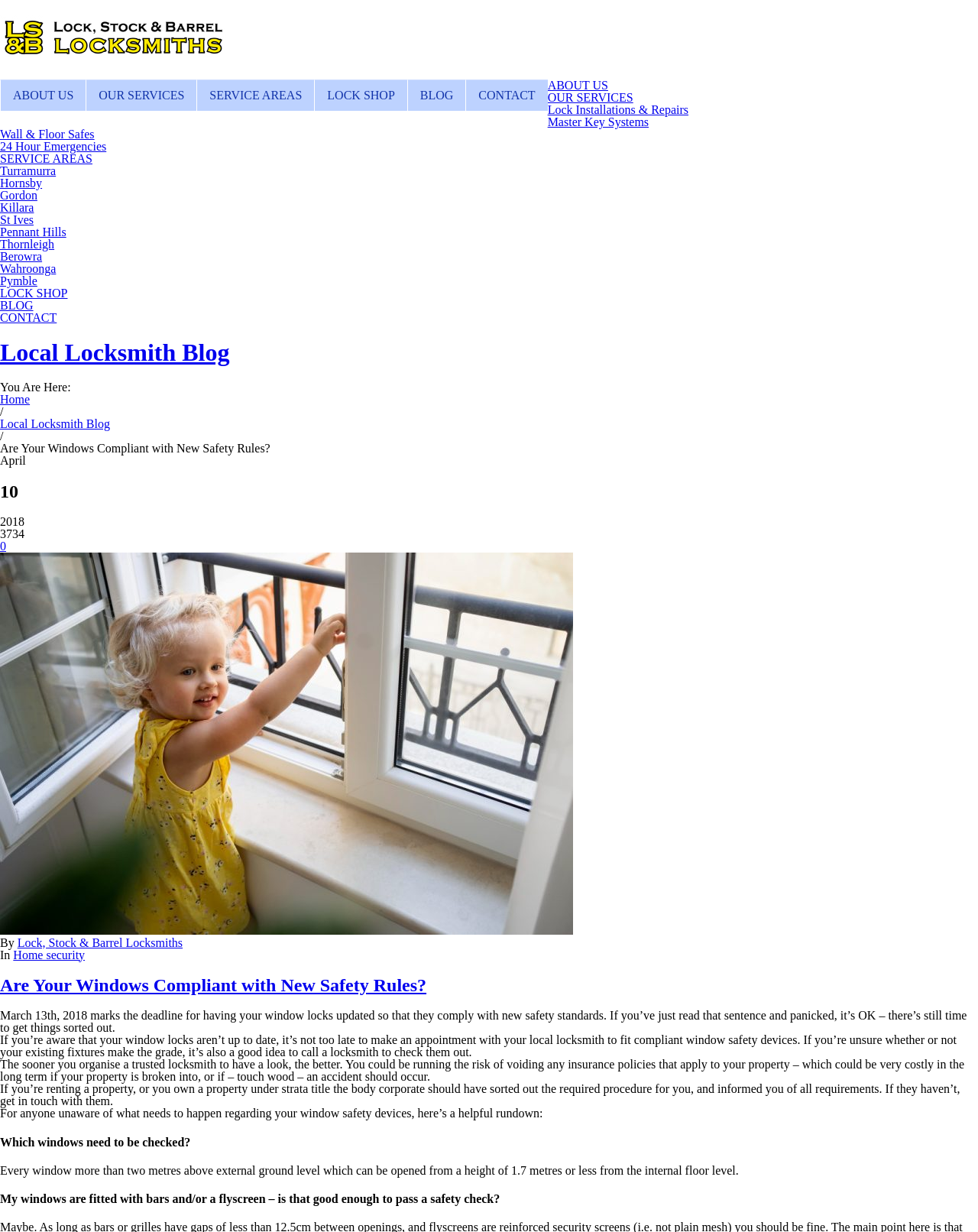Who should check window locks in a rented property?
Give a single word or phrase answer based on the content of the image.

Body corporate